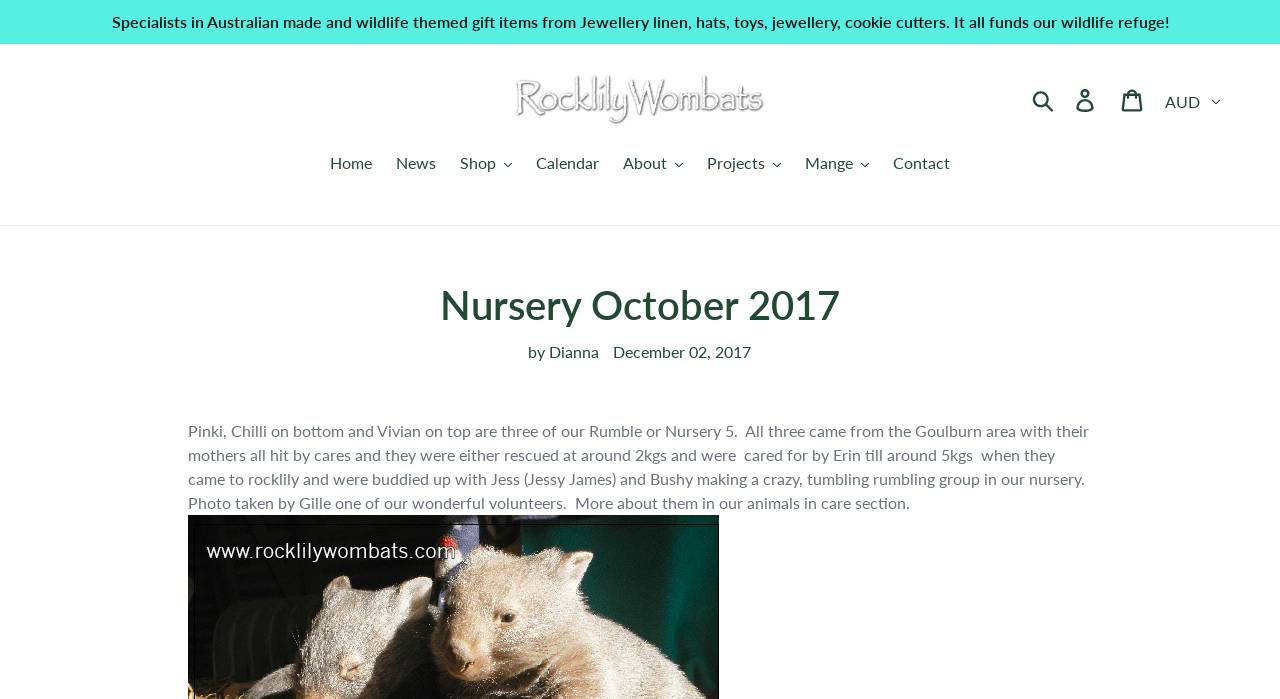Give a detailed account of the webpage's layout and content.

This webpage is about Rocklily Wombats, a wildlife refuge that specializes in Australian-made and wildlife-themed gift items. At the top of the page, there is a link to the website's main page, followed by a layout table that contains several elements. On the left side of the table, there is a link to the Rocklily Wombats website, accompanied by an image of the same name. To the right of this link, there are buttons for searching, logging in, and accessing the cart, as well as a dropdown menu for selecting a currency.

Below this table, there is a navigation menu with links to various sections of the website, including Home, News, Shop, Calendar, About, Projects, Mange, and Contact. The Contact link is followed by a heading that reads "Nursery October 2017", which is attributed to Dianna. Below this heading, there is a paragraph of text that describes three wombats named Pinki, Chilli, and Vivian, who were rescued from the Goulburn area and are being cared for at Rocklily. The text also mentions that the wombats were buddied up with other animals in the nursery and that more information about them can be found in the "animals in care" section.